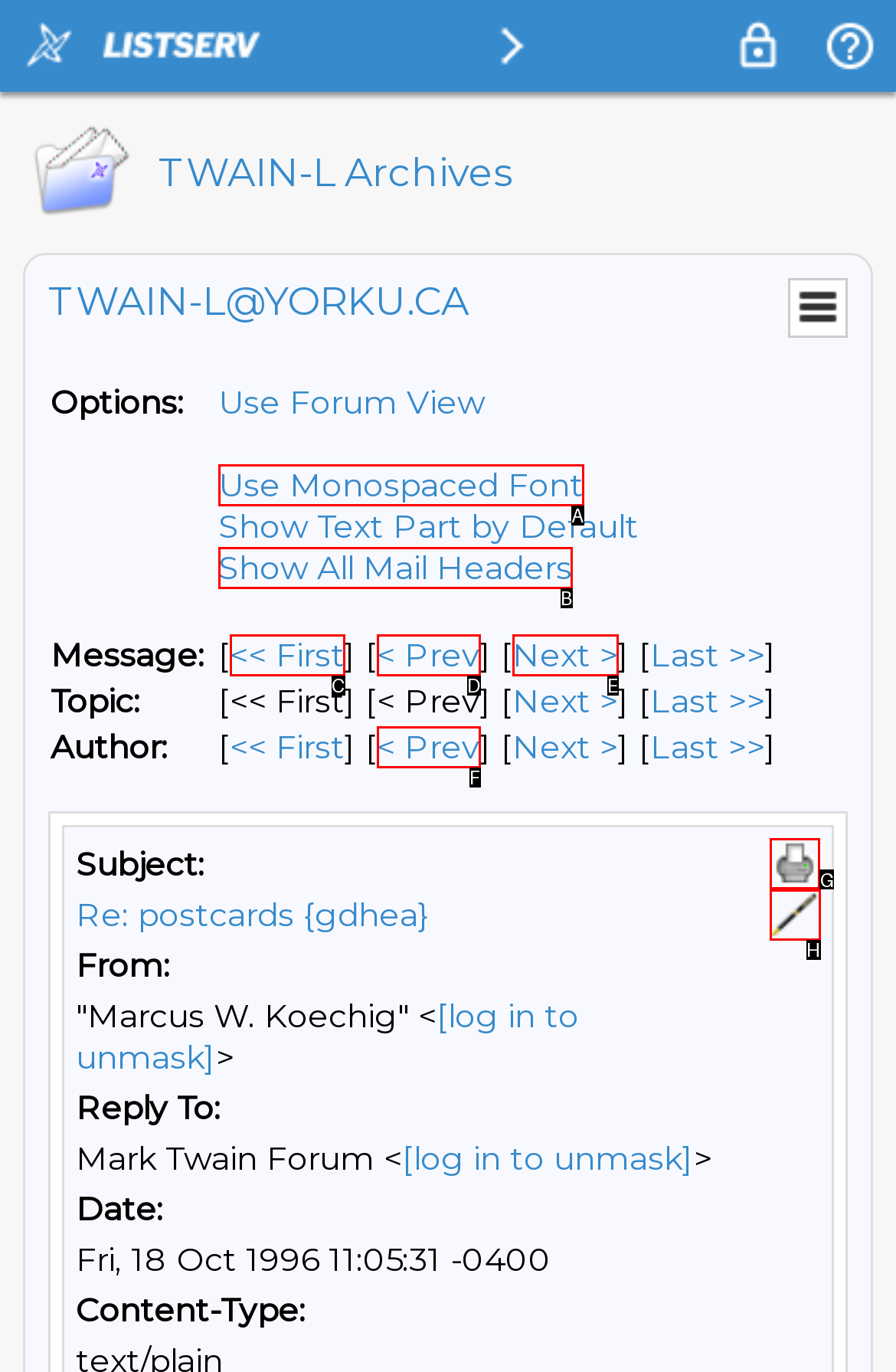Point out which HTML element you should click to fulfill the task: Click on the 'Print' button.
Provide the option's letter from the given choices.

G